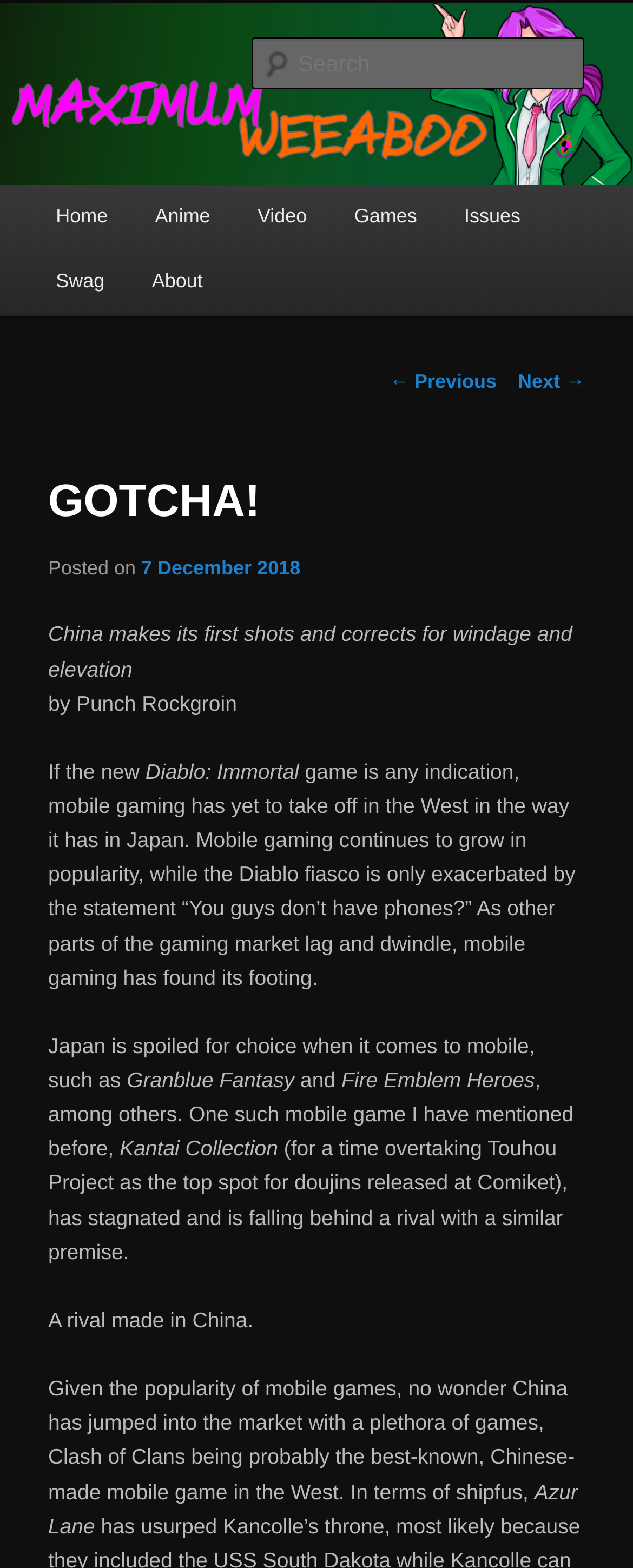Can you determine the bounding box coordinates of the area that needs to be clicked to fulfill the following instruction: "Go to Home page"?

[0.051, 0.118, 0.208, 0.16]